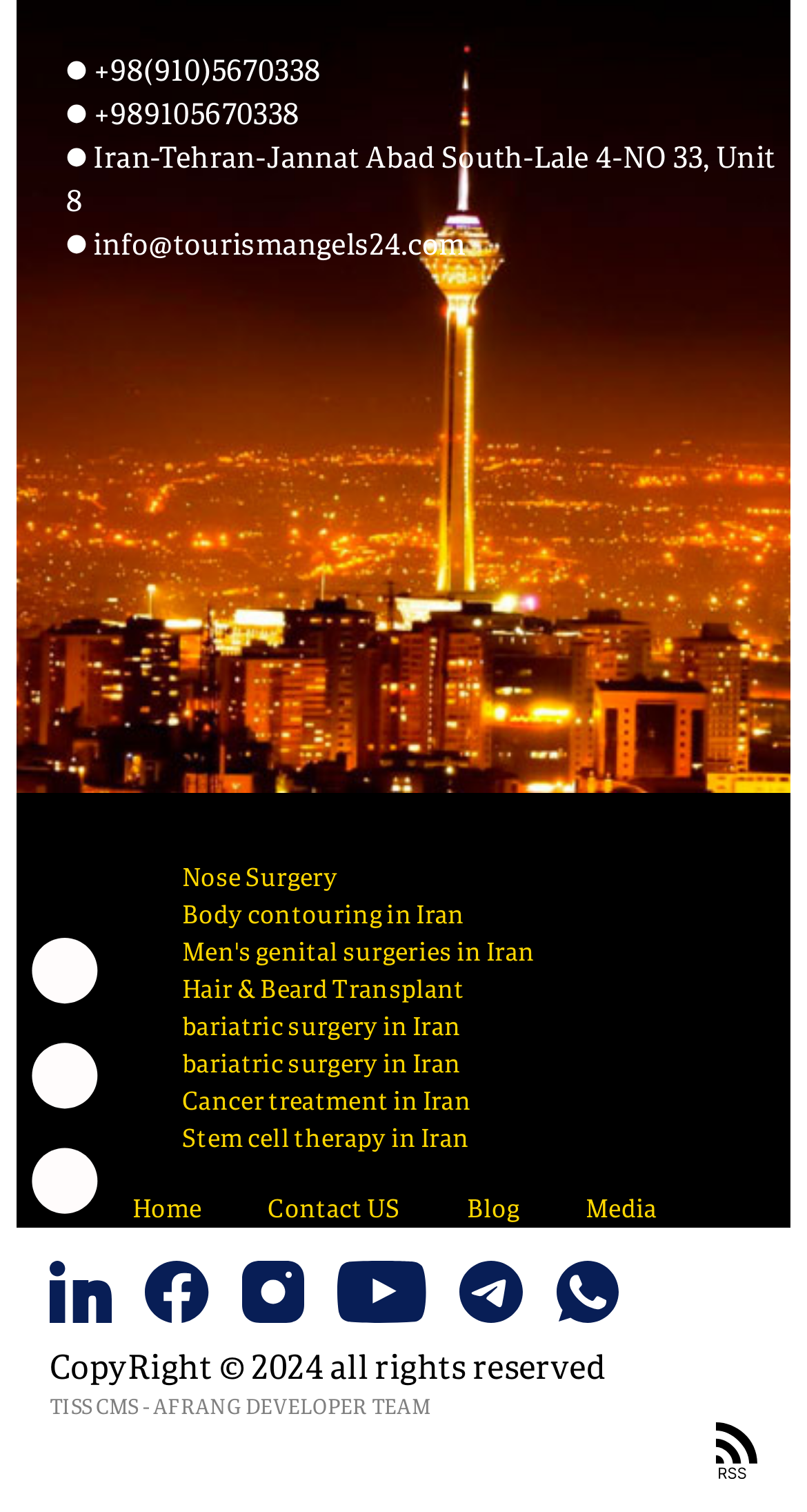Refer to the screenshot and give an in-depth answer to this question: What is the phone number of the company?

The phone number of the company can be found in the top section of the webpage, where it is displayed as '+98(910)5670338'.